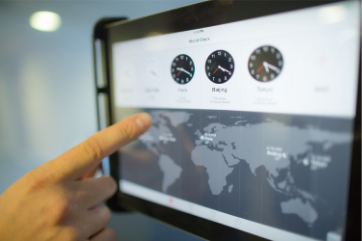Describe every important feature and element in the image comprehensively.

The image captures a close-up view of a person interacting with a digital world map displayed on a tablet. The interface showcases three clocks positioned at the top, indicating the local times for various global locations, likely for key cities important to the user. Below the clocks, a detailed map highlights different countries and regions, emphasizing their geographical locations. The person’s finger points toward a specific area on the map, suggesting an exploration of time zones or international connections. The overall context hints at applications in business, travel, or global communication, reflecting the essential nature of understanding time differences in today's interconnected world.